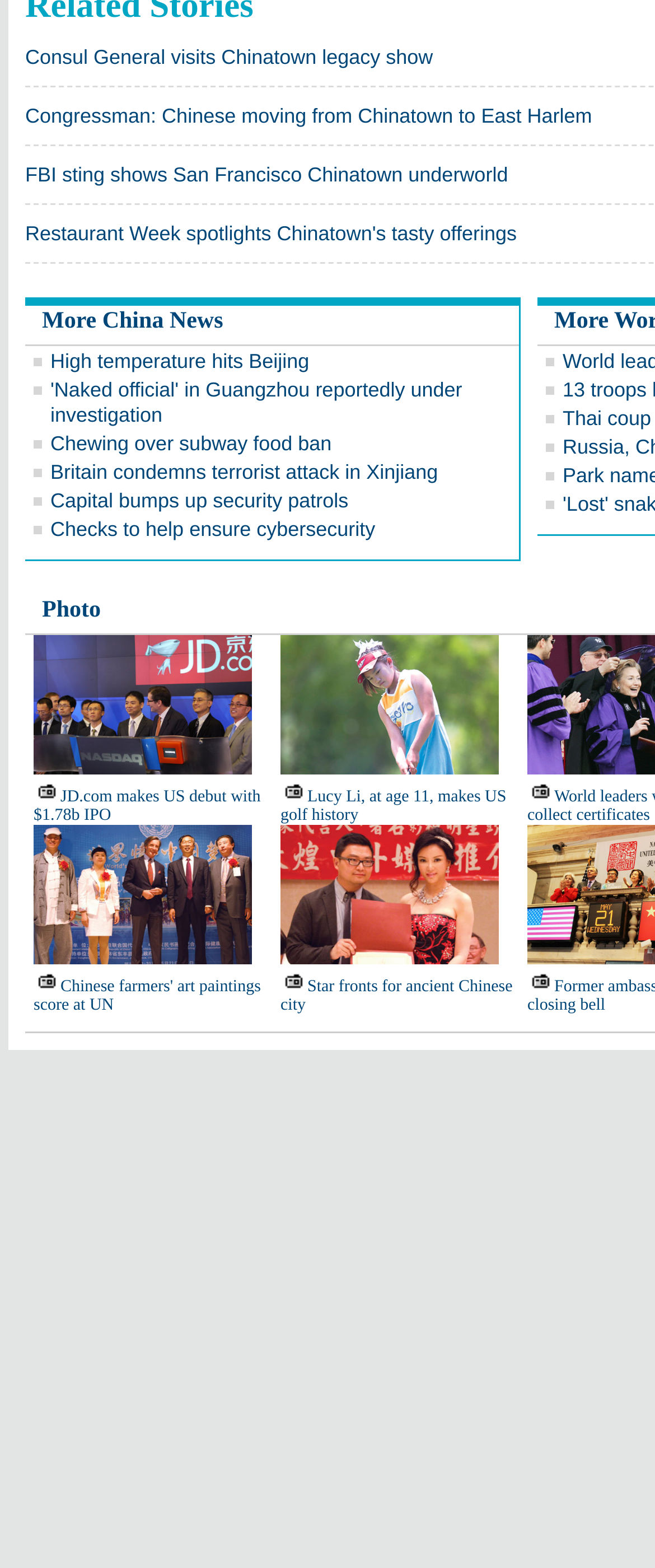What is the subject of the link 'Lucy Li, at age 11, makes US golf history'?
Please provide a full and detailed response to the question.

The link 'Lucy Li, at age 11, makes US golf history' suggests that the subject of the link is Lucy Li, who made US golf history at the age of 11.